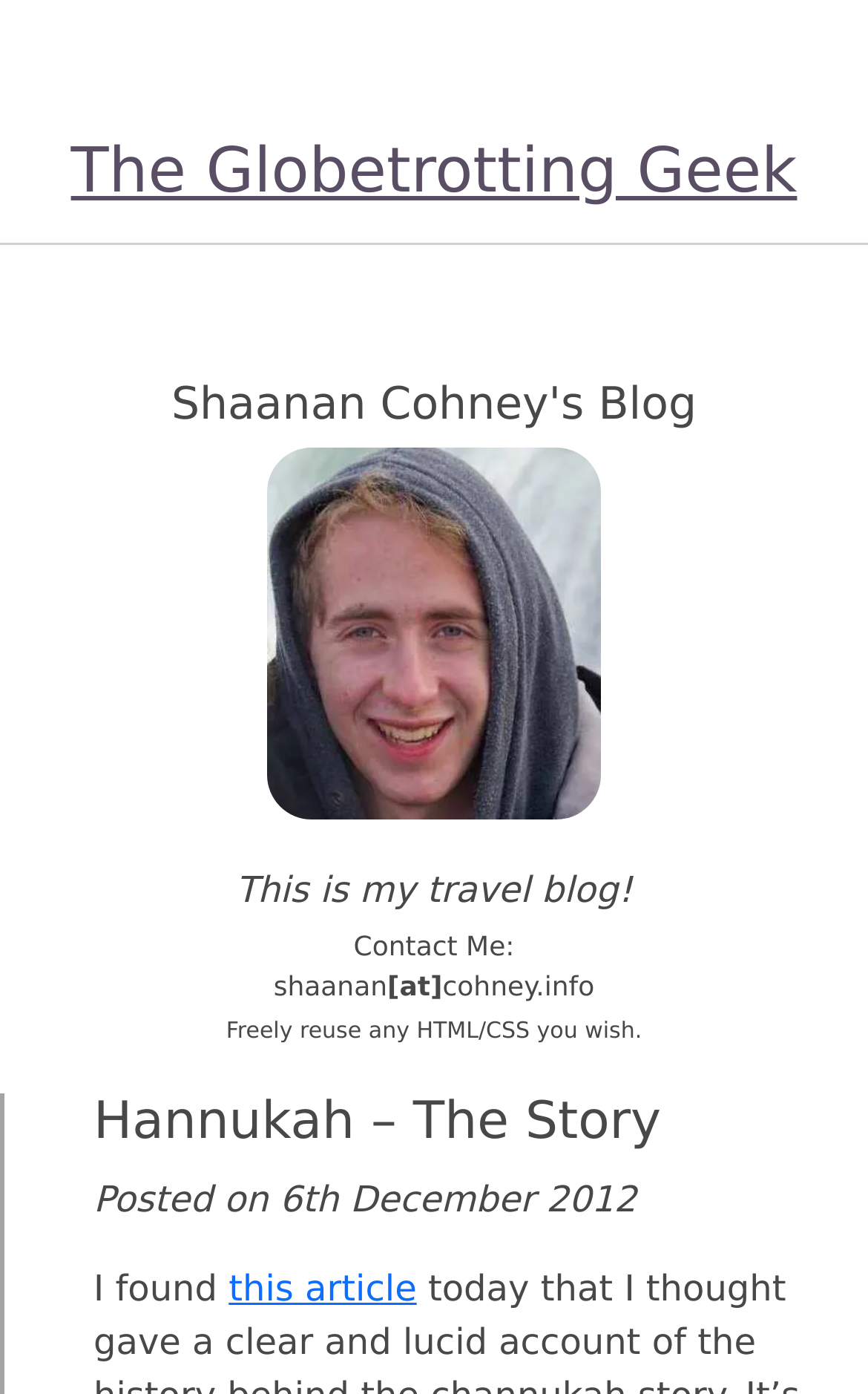When was the article posted?
Please answer the question with a detailed and comprehensive explanation.

I found the answer by looking at the static text element with the text 'Posted on 6th December 2012' below the heading element with the text 'Hannukah – The Story'.